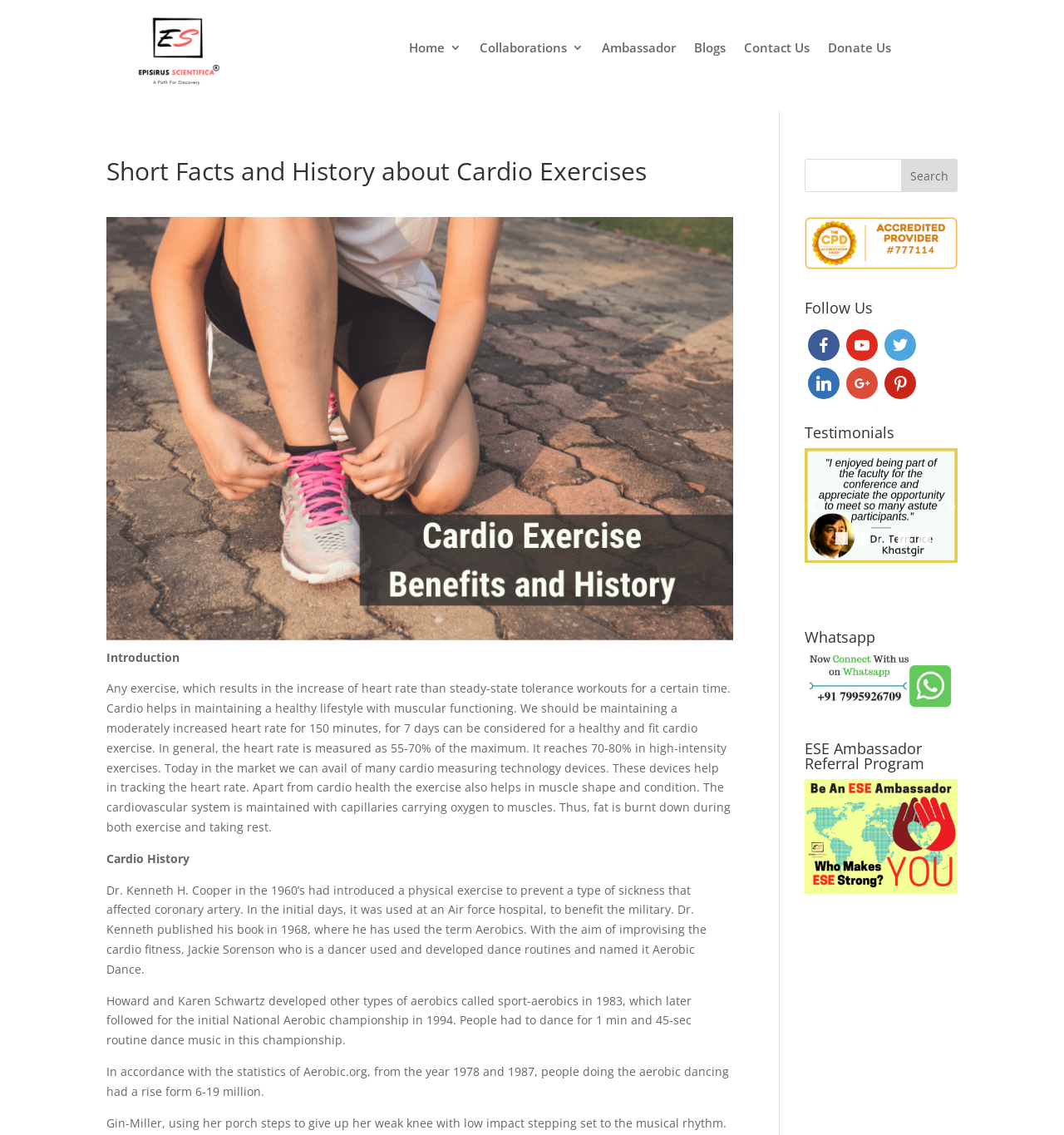Please determine the bounding box coordinates of the element's region to click for the following instruction: "Search for something".

[0.847, 0.14, 0.9, 0.169]